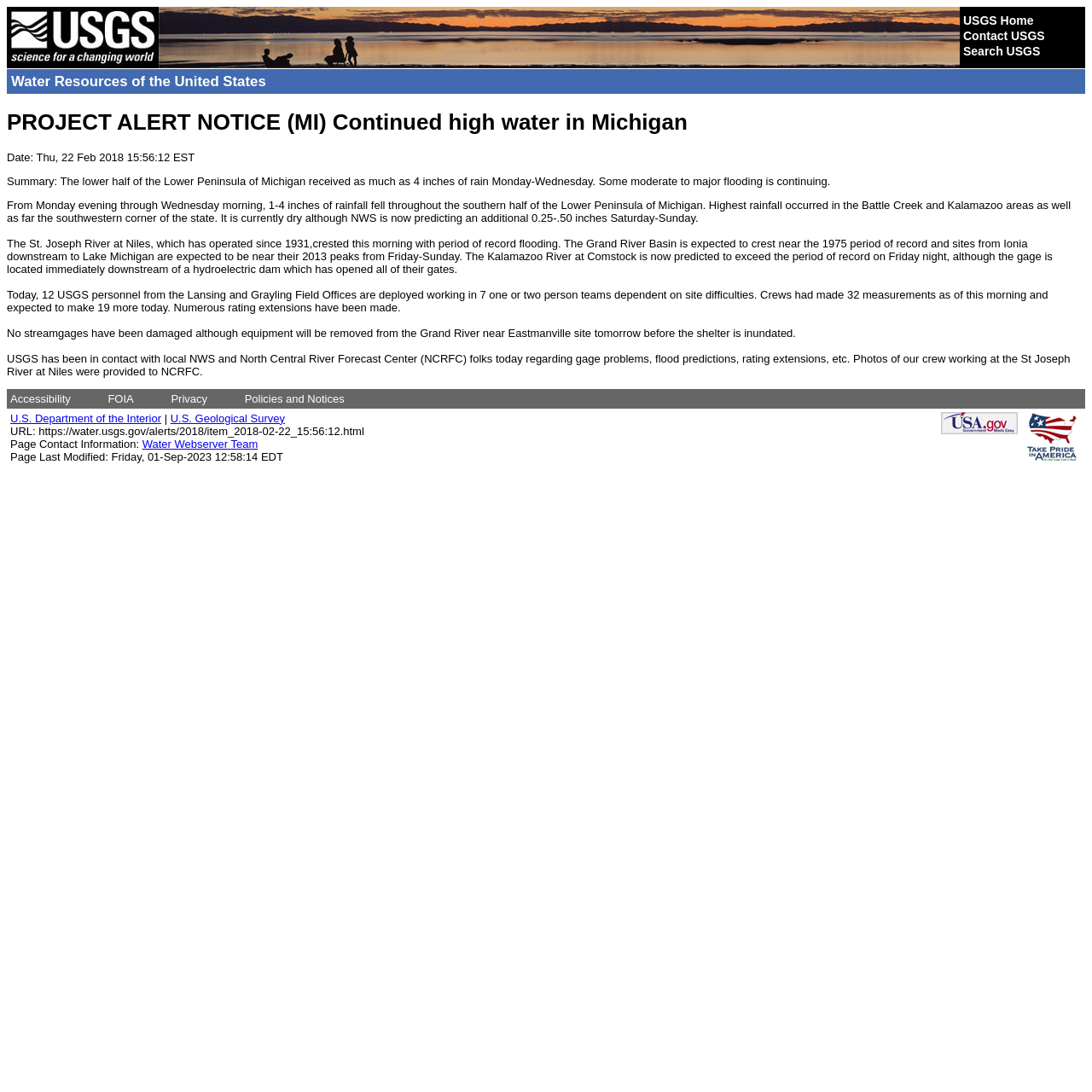Please study the image and answer the question comprehensively:
What is the current status of the streamgages?

According to the text 'No streamgages have been damaged although equipment will be removed from the Grand River near Eastmanville site tomorrow before the shelter is inundated.', it is stated that no streamgages have been damaged.